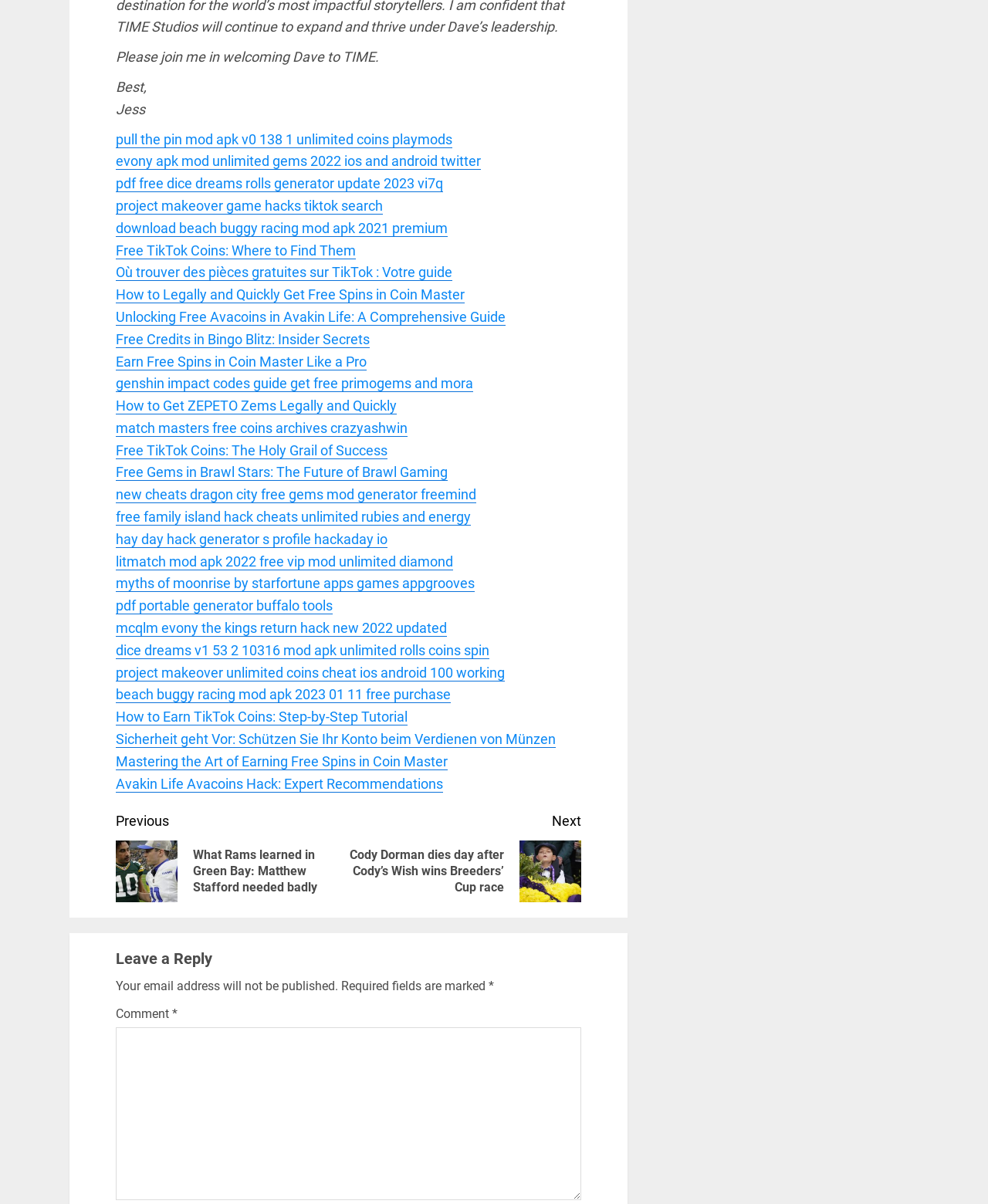Use a single word or phrase to answer the following:
What type of navigation is available on this webpage?

Previous and Next post